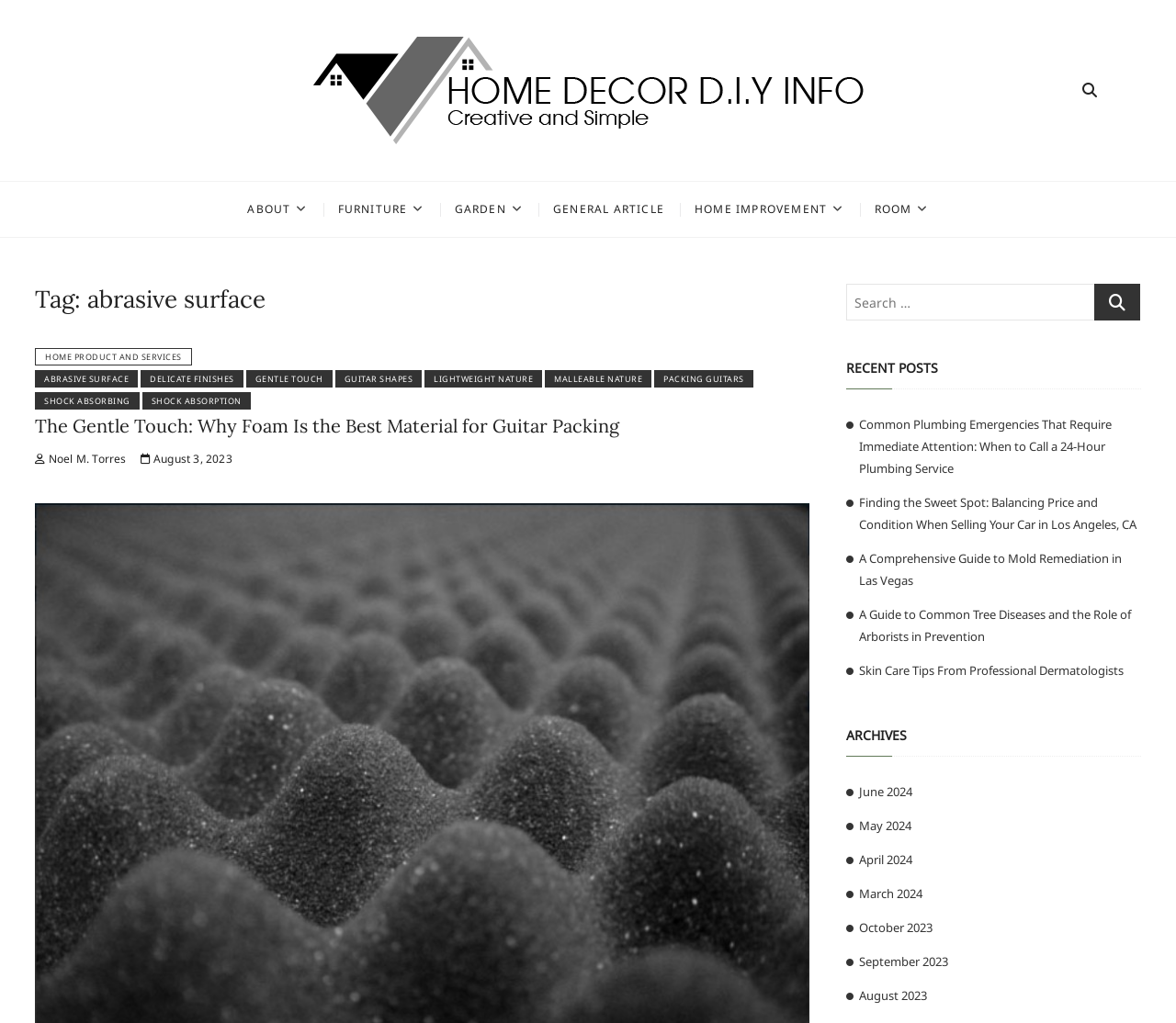Locate the bounding box coordinates of the area where you should click to accomplish the instruction: "Learn about Networked learning".

None